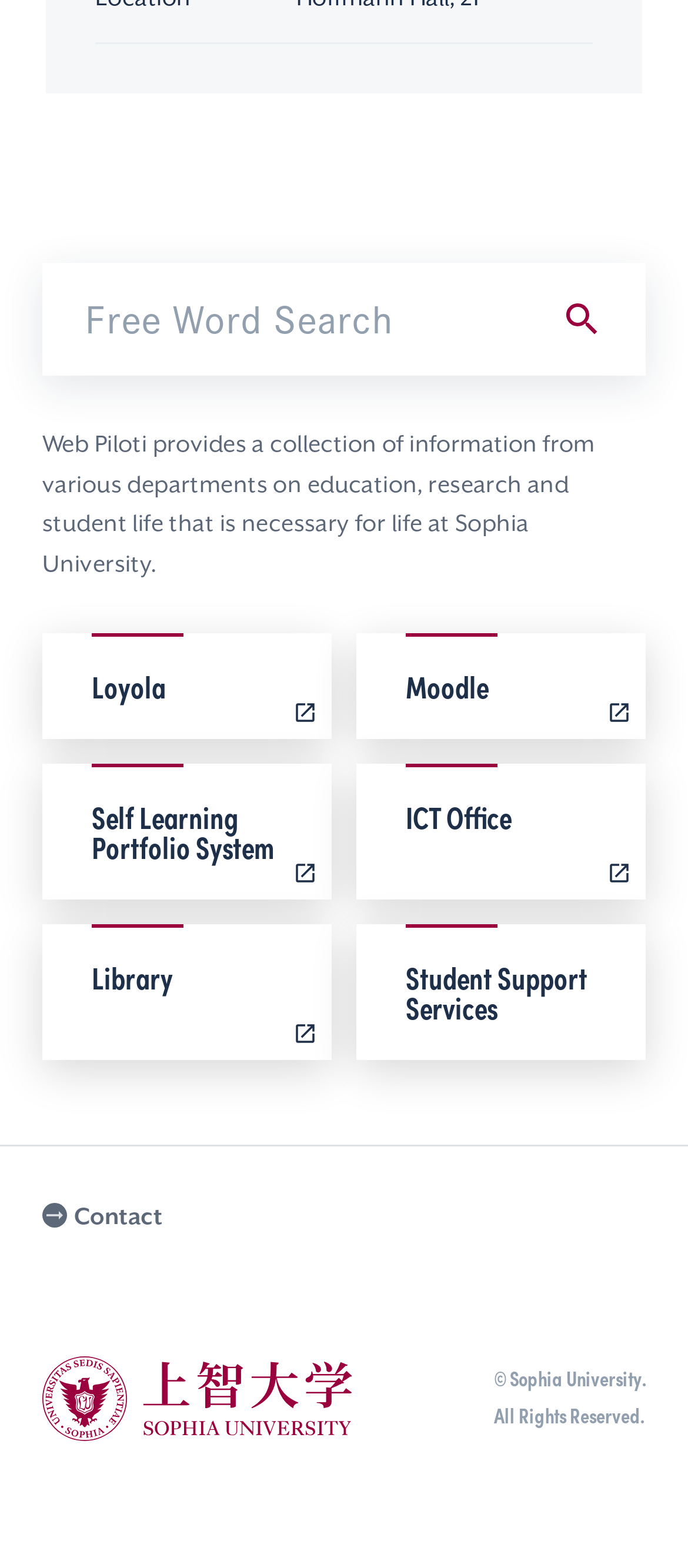Find and indicate the bounding box coordinates of the region you should select to follow the given instruction: "Click on HOME".

None